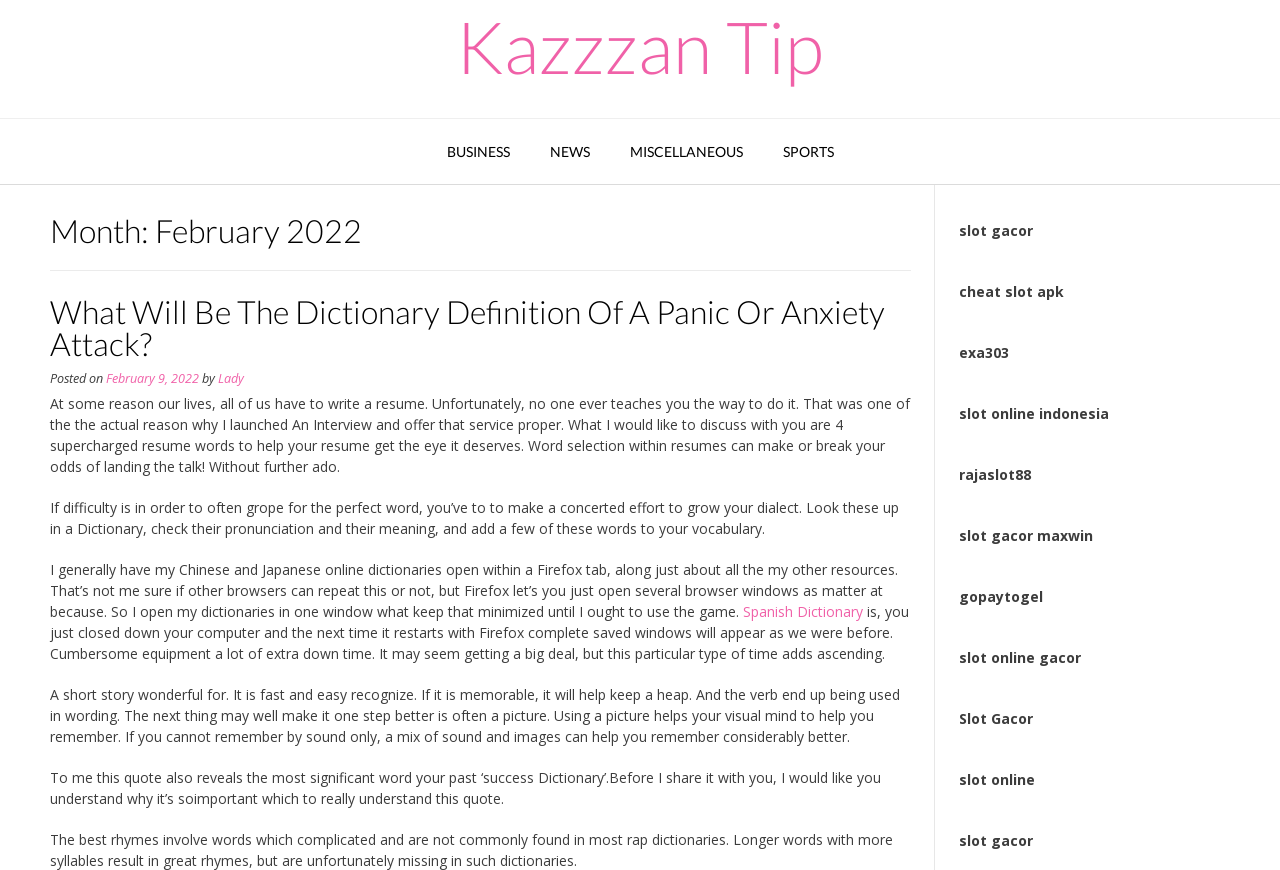Find the bounding box coordinates of the element to click in order to complete the given instruction: "Visit the 'Spanish Dictionary' website."

[0.58, 0.693, 0.674, 0.714]